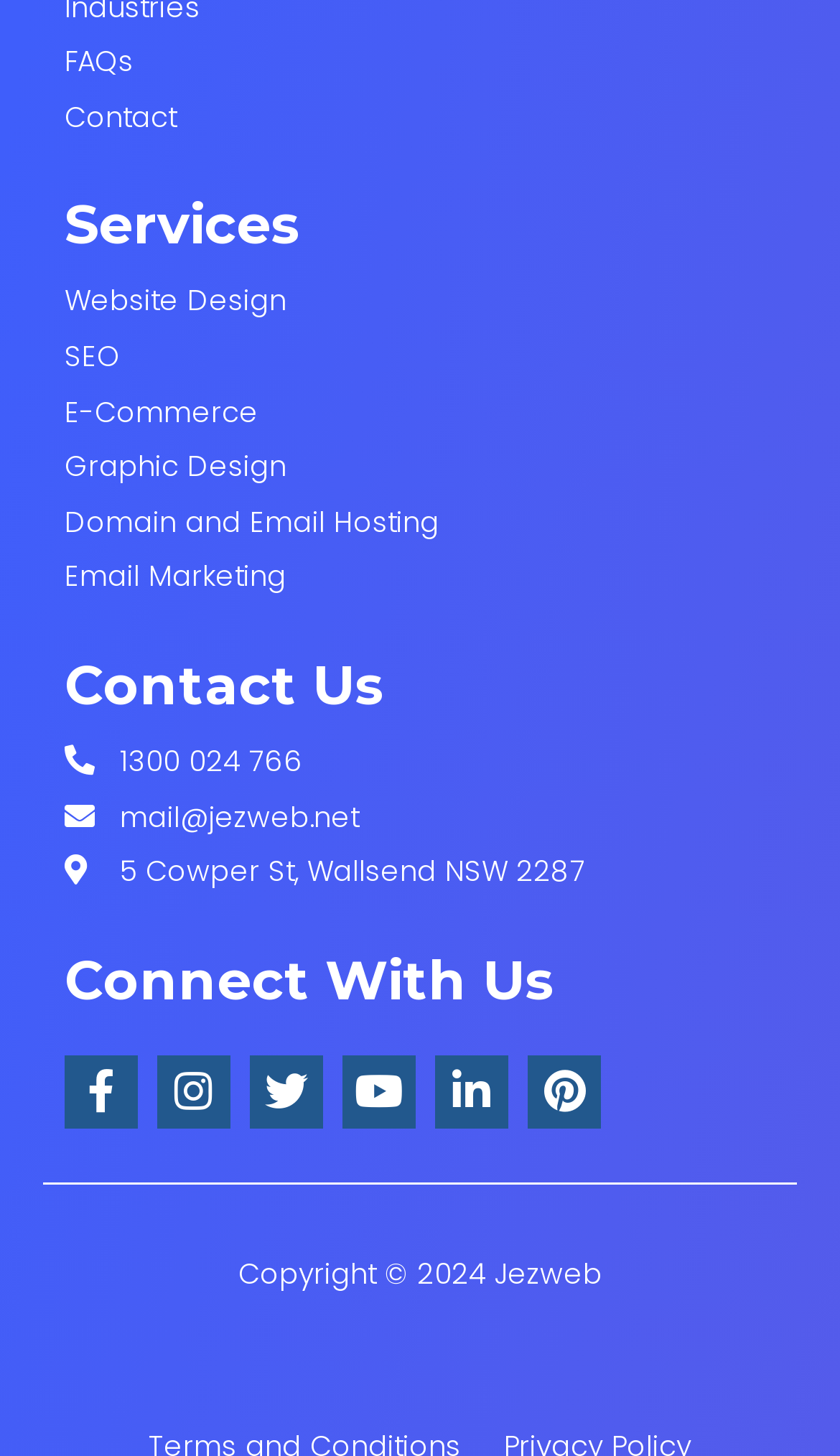Determine the bounding box for the UI element as described: "1300 024 766". The coordinates should be represented as four float numbers between 0 and 1, formatted as [left, top, right, bottom].

[0.077, 0.522, 0.923, 0.545]